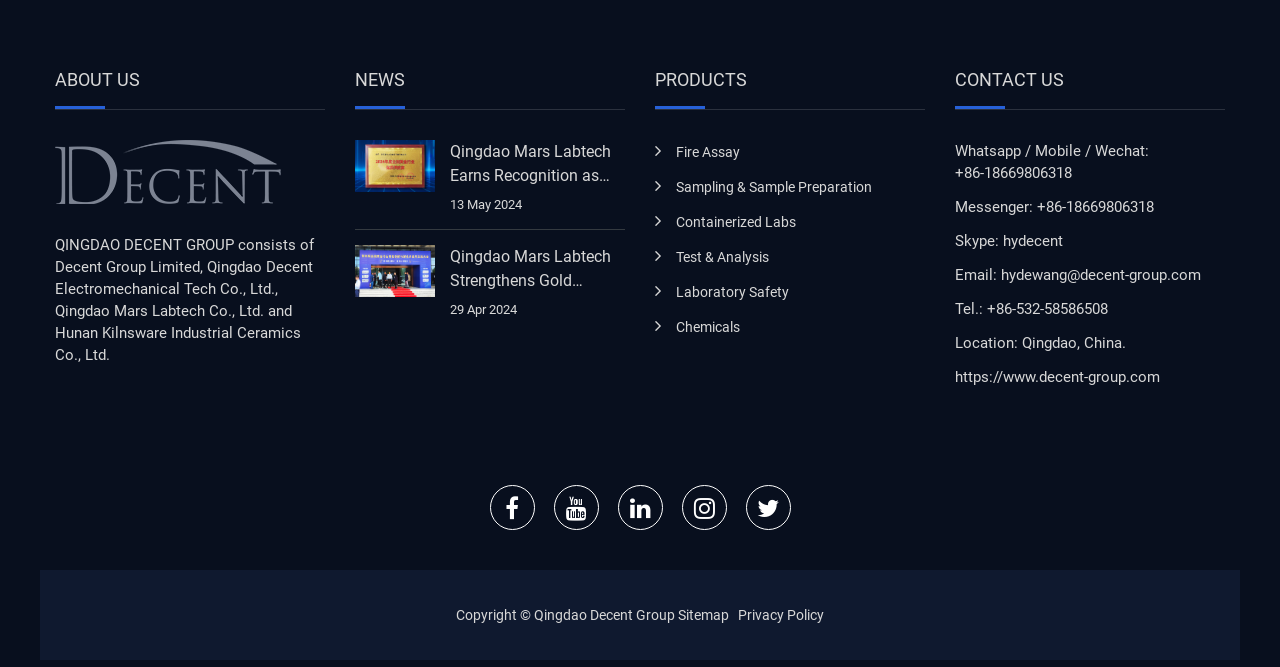What is the phone number mentioned in the CONTACT US section?
Refer to the image and answer the question using a single word or phrase.

+86-18669806318